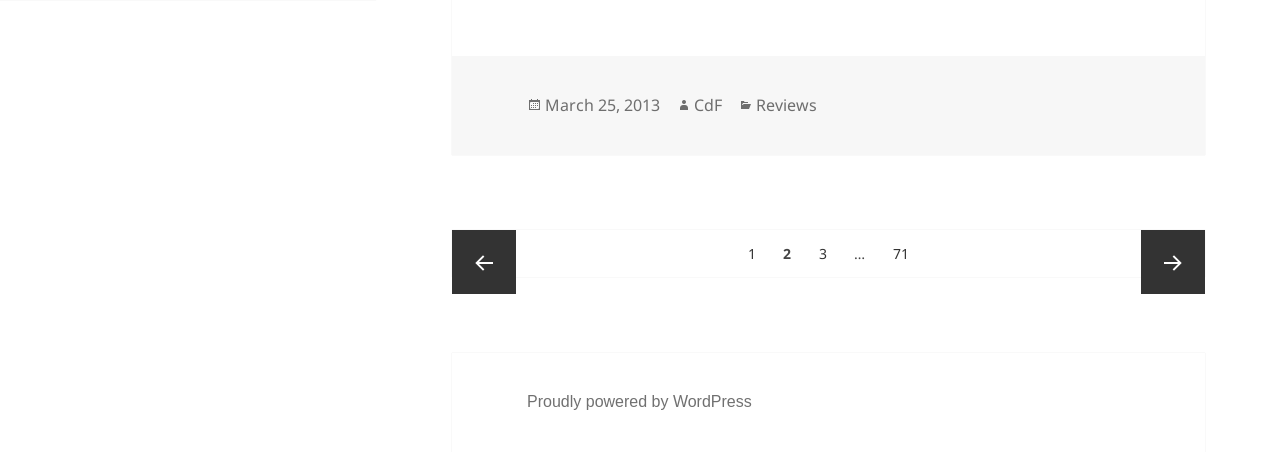Please provide a one-word or phrase answer to the question: 
What platform is powering the website?

WordPress